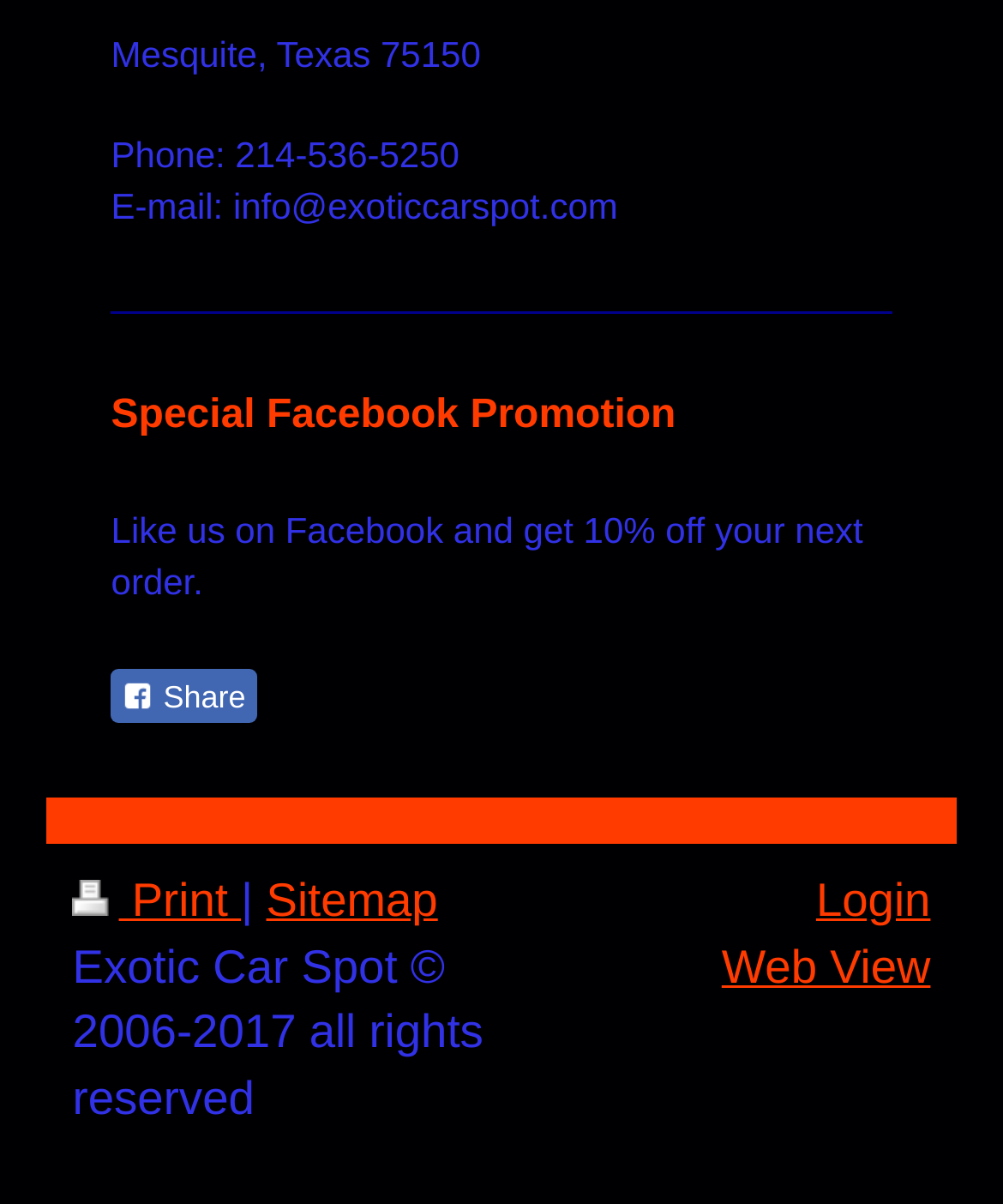Find the bounding box coordinates for the element described here: "Web View".

[0.719, 0.781, 0.928, 0.824]